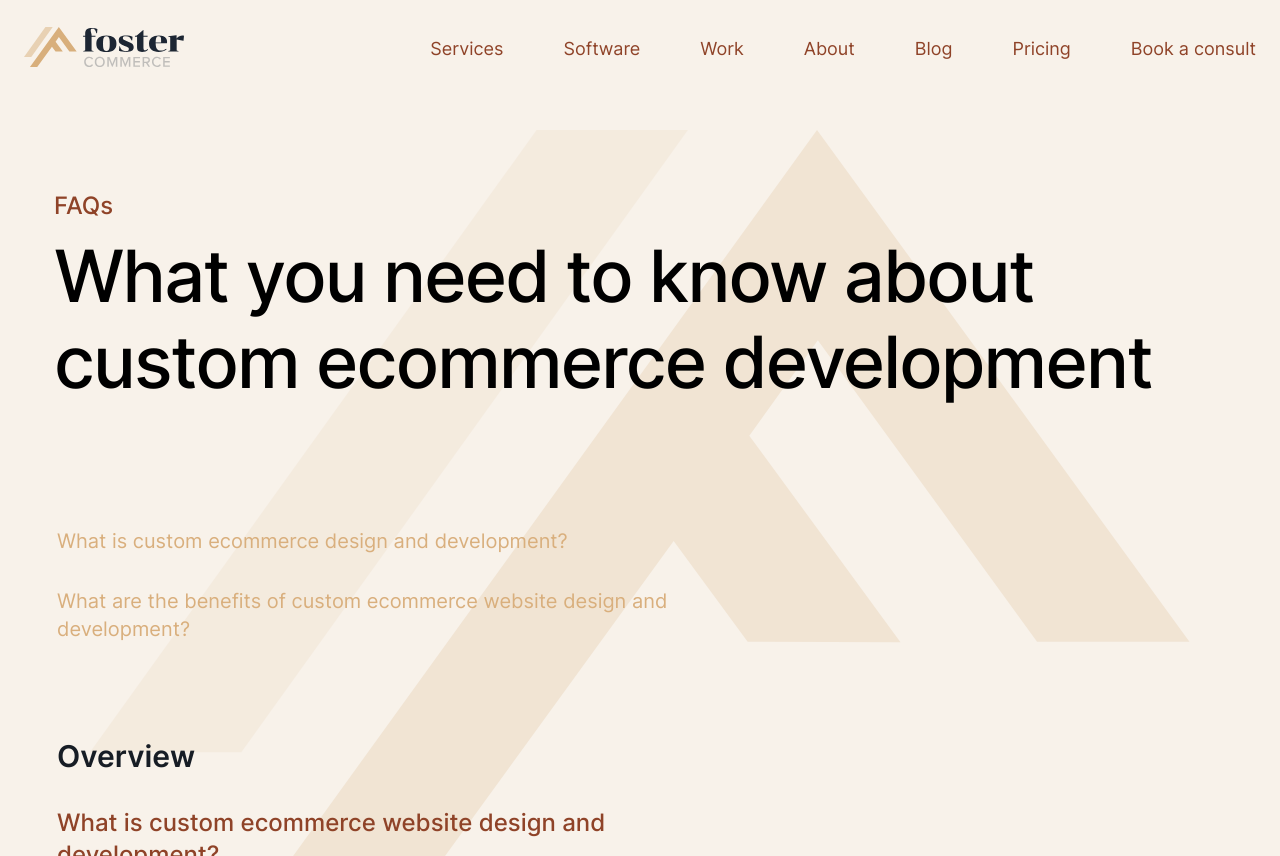From the webpage screenshot, predict the bounding box of the UI element that matches this description: "Contact".

None